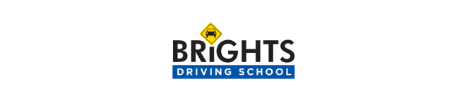Provide a comprehensive description of the image.

The image features the logo of "Brights Driving School," prominently displayed with a bold and modern design. At the top, there is a yellow caution sign featuring an icon of a car, symbolizing driving and safety. Below this emblem, the words "BRIGHTS" are presented in large, striking black letters, emphasizing the name of the driving school. The phrase "DRIVING SCHOOL" sits in blue, contrasting against the black and creating a visually appealing layout. This logo effectively represents the school’s commitment to driver education and safety on the road.